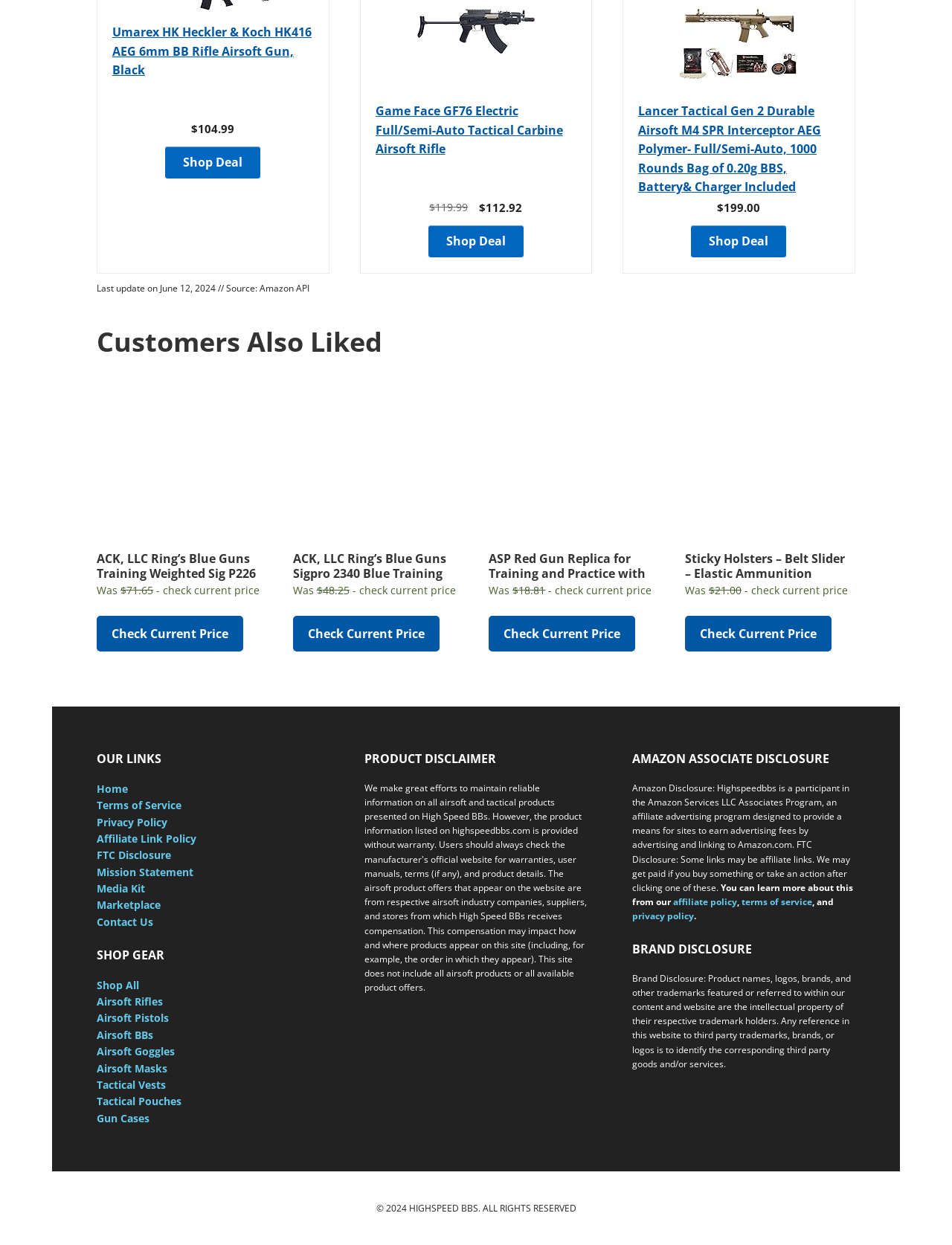Please mark the bounding box coordinates of the area that should be clicked to carry out the instruction: "View details of ACK, LLC Ring’s Blue Guns Training Weighted Sig P226 with Rails".

[0.102, 0.294, 0.277, 0.481]